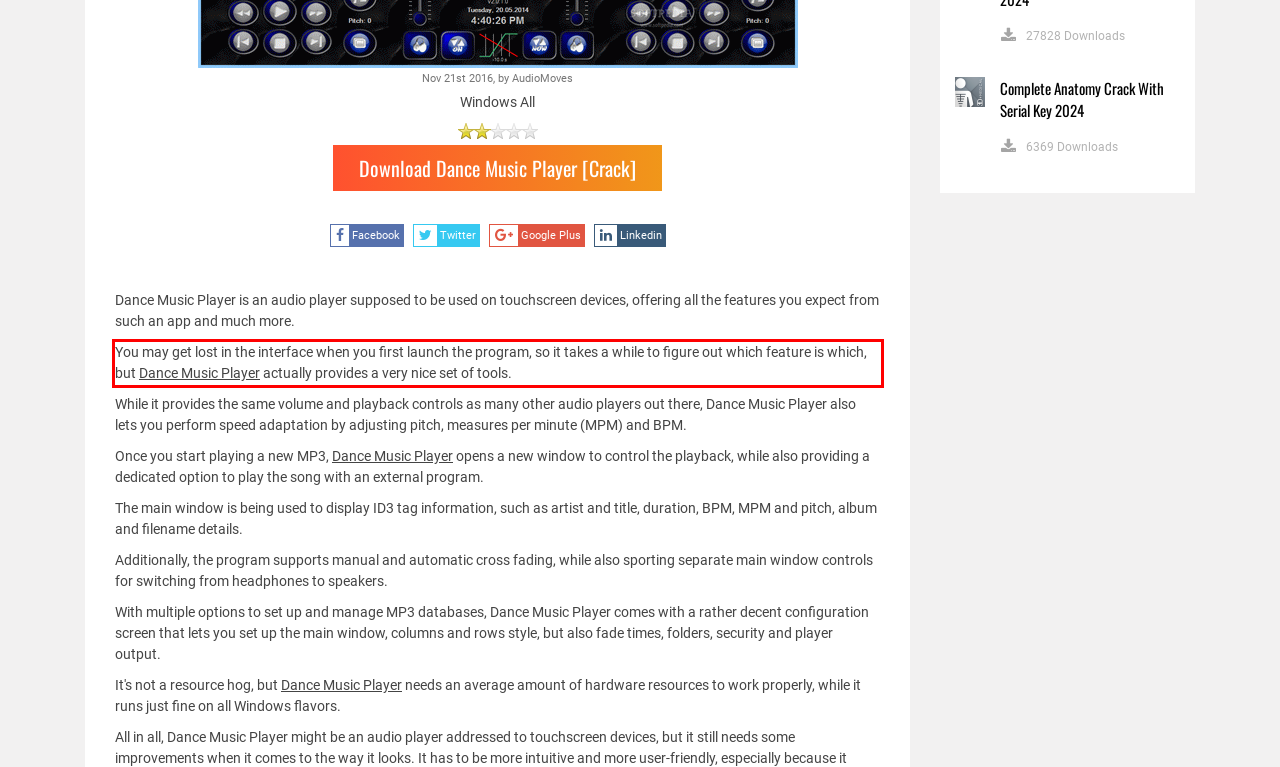Inspect the webpage screenshot that has a red bounding box and use OCR technology to read and display the text inside the red bounding box.

You may get lost in the interface when you first launch the program, so it takes a while to figure out which feature is which, but Dance Music Player actually provides a very nice set of tools.